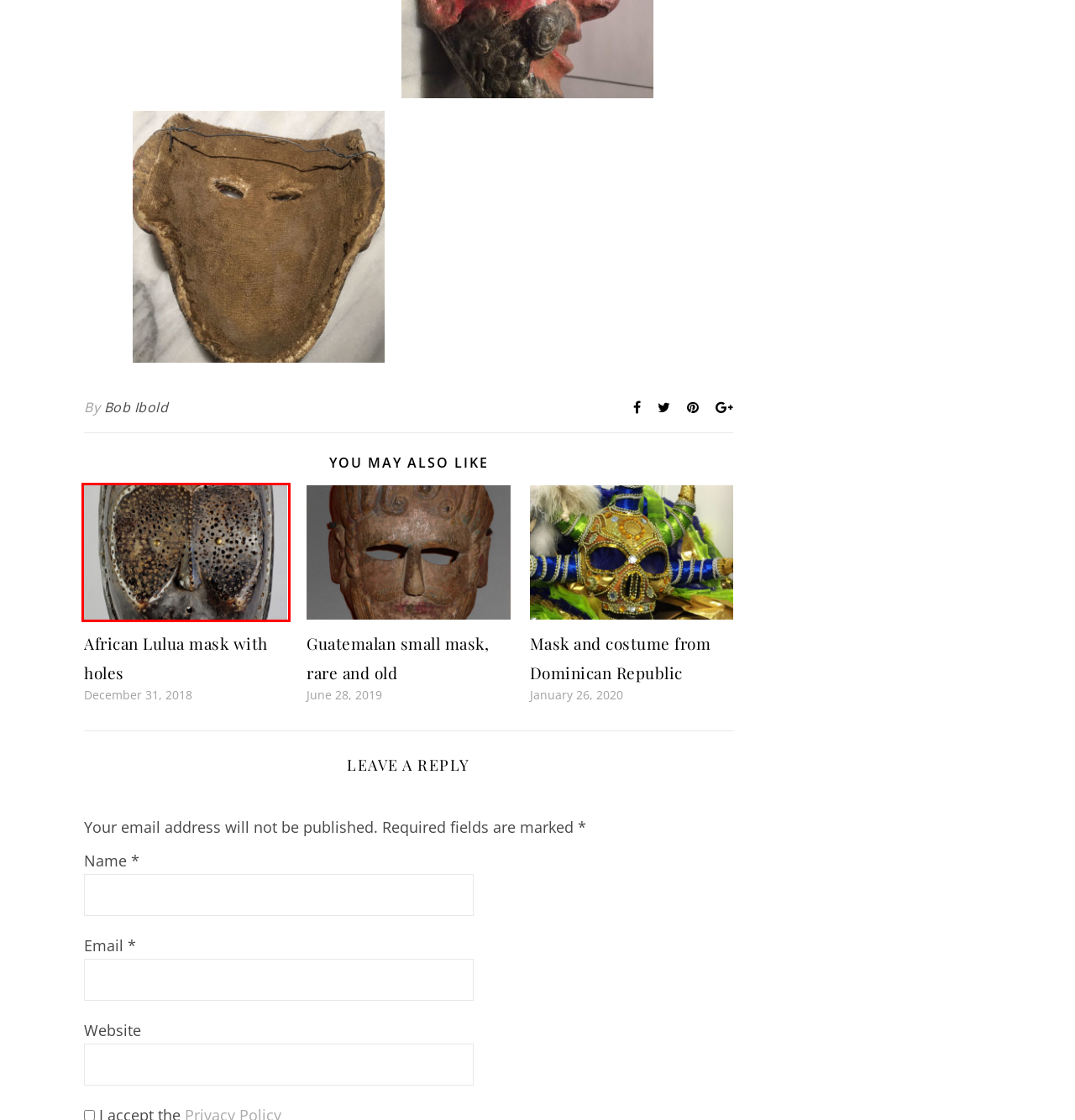With the provided screenshot showing a webpage and a red bounding box, determine which webpage description best fits the new page that appears after clicking the element inside the red box. Here are the options:
A. African Lulua mask with holes – Masks of the World
B. Guatemalan small mask, rare and old – Masks of the World
C. Mexico – Masks of the World
D. Masks – Masks of the World
E. Bob Ibold – Masks of the World
F. Privacy Policy – Masks of the World
G. Quiz – Test Your Mask Knowledge – Masks of the World
H. Mask and costume from Dominican Republic – Masks of the World

A